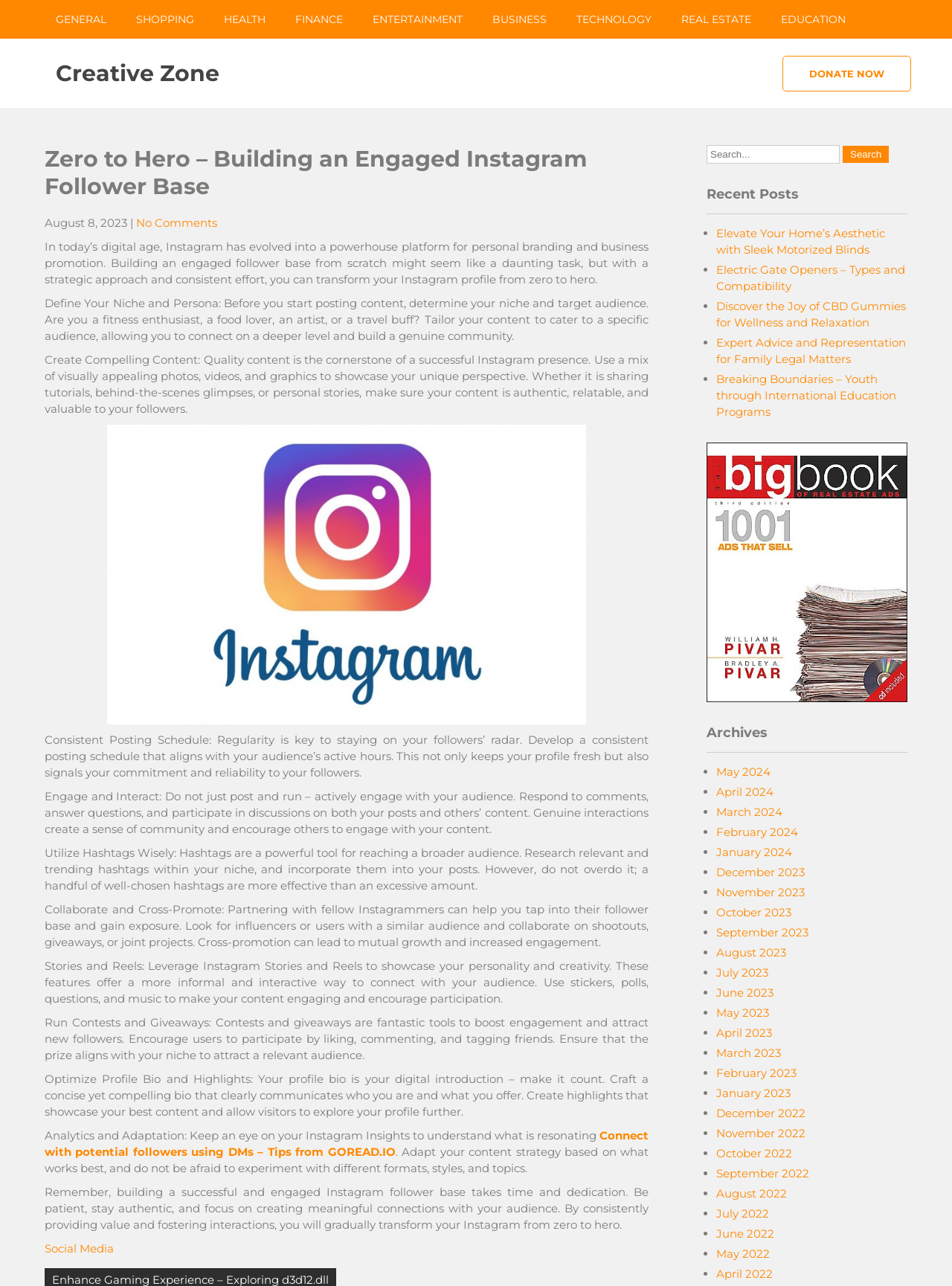Given the element description "Shopping" in the screenshot, predict the bounding box coordinates of that UI element.

[0.127, 0.0, 0.22, 0.03]